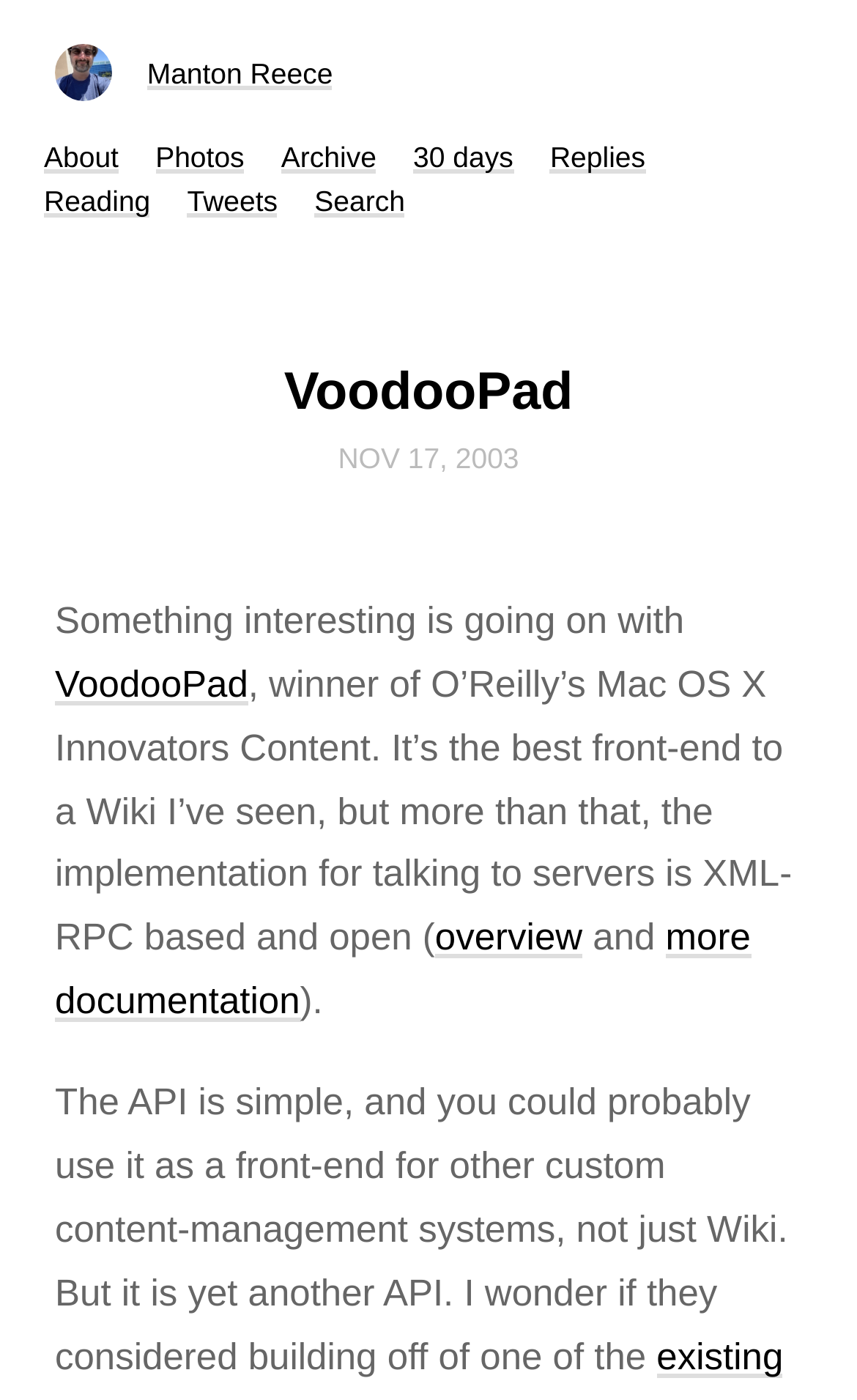Summarize the webpage with intricate details.

The webpage is about Manton Reece and VoodooPad. At the top-left corner, there is a small image. Next to it, there is a link to "Manton Reece". Below these elements, there are several links arranged horizontally, including "About", "Photos", "Archive", "30 days", "Replies", and "Reading". 

On the right side of these links, there are additional links, including "Tweets" and "Search". Below these links, there is a header section with two headings, "VoodooPad" and "NOV 17, 2003". The "NOV 17, 2003" heading contains a link to the same text and a time element.

The main content of the webpage starts with a paragraph of text, "Something interesting is going on with...". This paragraph is followed by a link to "VoodooPad" and a longer passage of text that describes VoodooPad, mentioning its features and implementation. The passage contains two links, "overview" and "more documentation". The text continues below these links, discussing the API of VoodooPad.